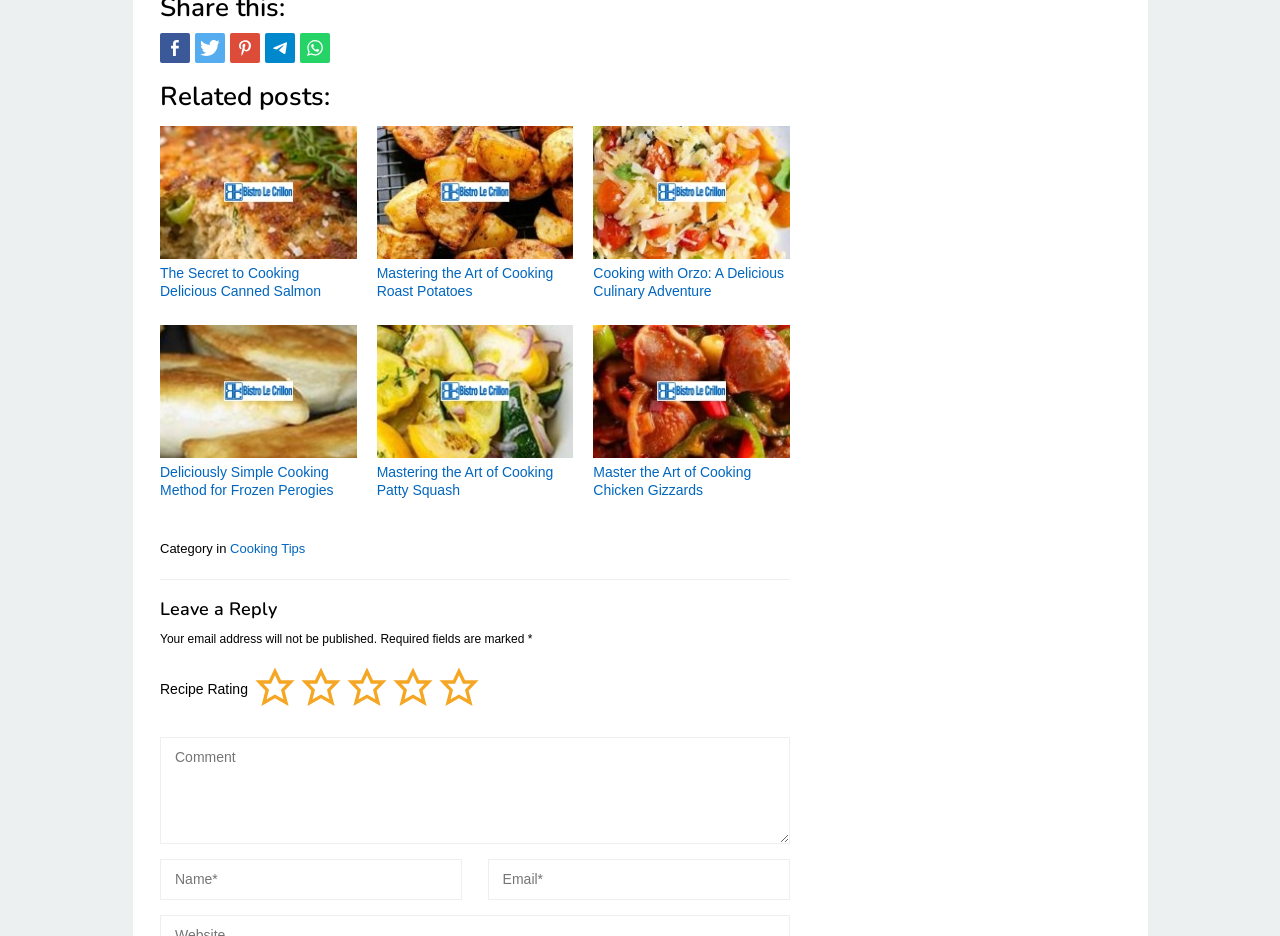Could you provide the bounding box coordinates for the portion of the screen to click to complete this instruction: "Rate this recipe 5 out of 5 stars"?

[0.343, 0.71, 0.379, 0.759]